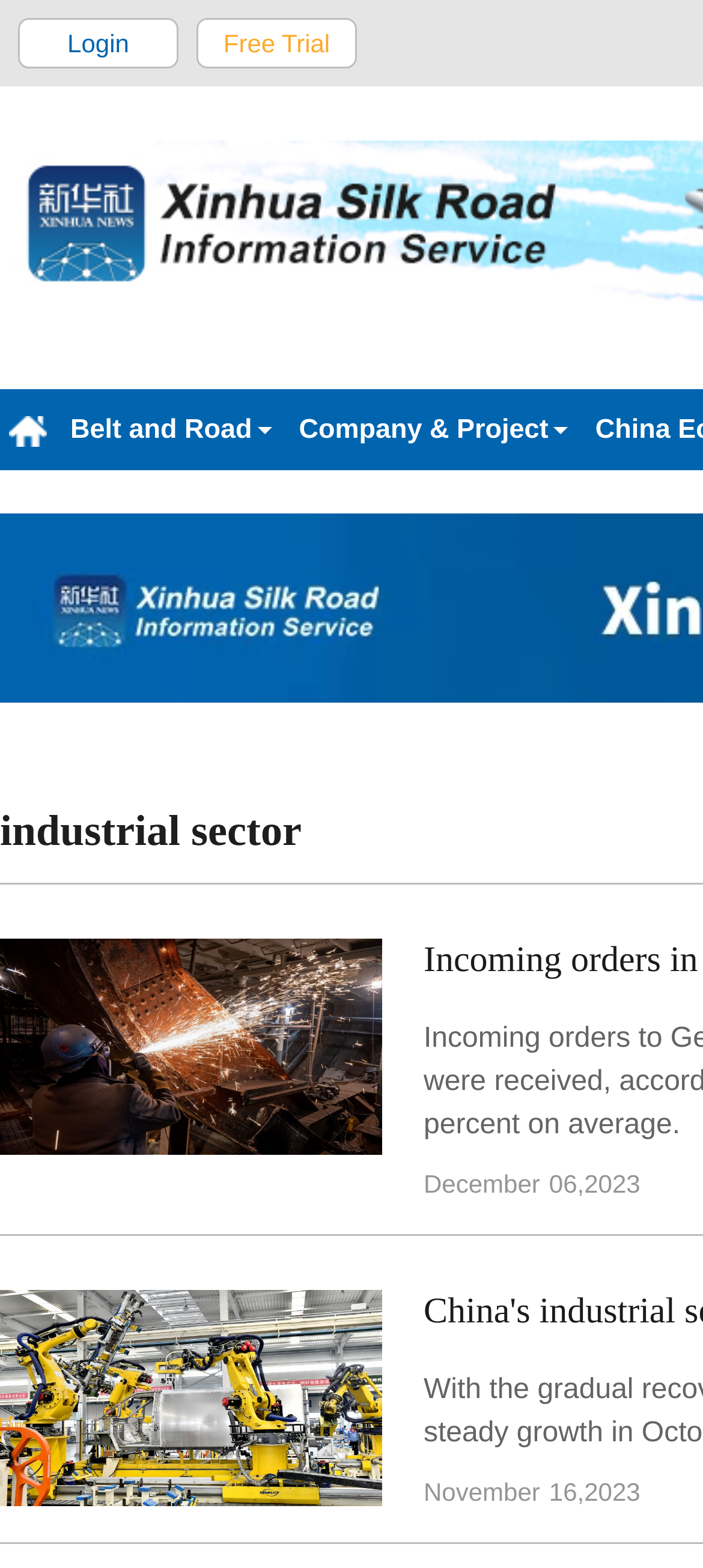Explain the webpage in detail.

The webpage is about the industrial sector, provided by Xinhua Silk Road, which is the Belt and Road Portal of Xinhua News Agency. 

At the top left corner, there are two links, "Login" and "Free Trial", positioned side by side. Below them, there is a horizontal navigation menu with three links: "Xinhua Silk Road Homepage", "Belt and Road", and "Company & Project". The "Xinhua Silk Road Homepage" link has an accompanying image. 

Further down, there is a prominent link to "industrial sector" at the top left. Below this link, there are two empty links, one above the other, taking up a significant portion of the page's width. 

On the right side of the page, there are three lines of text, indicating dates. The first line reads "December 06, 2023", and the second line reads "November 16, 2023". These dates are positioned near the bottom right corner of the page.